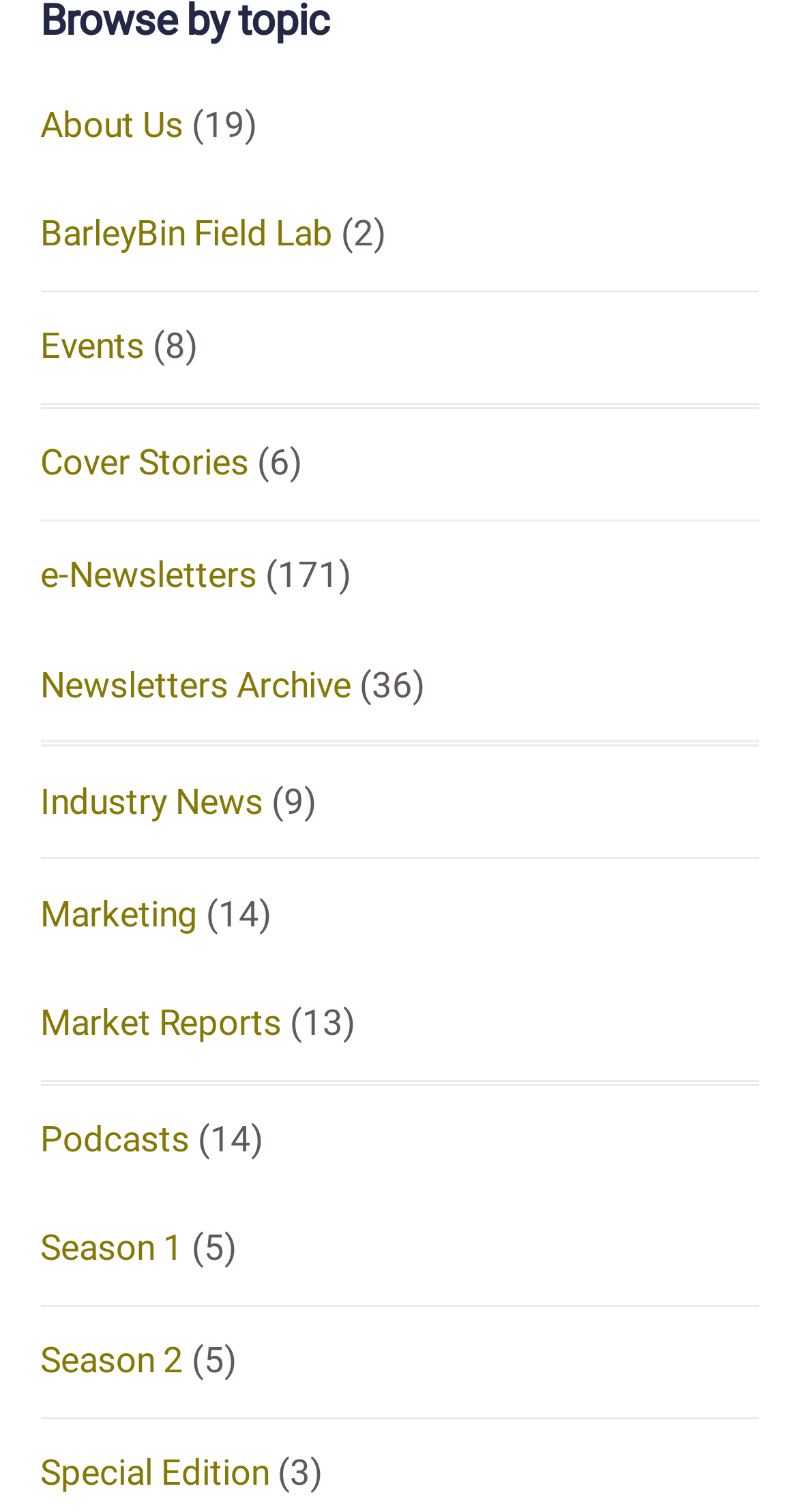Identify the bounding box for the element characterized by the following description: "Events".

[0.05, 0.215, 0.181, 0.242]